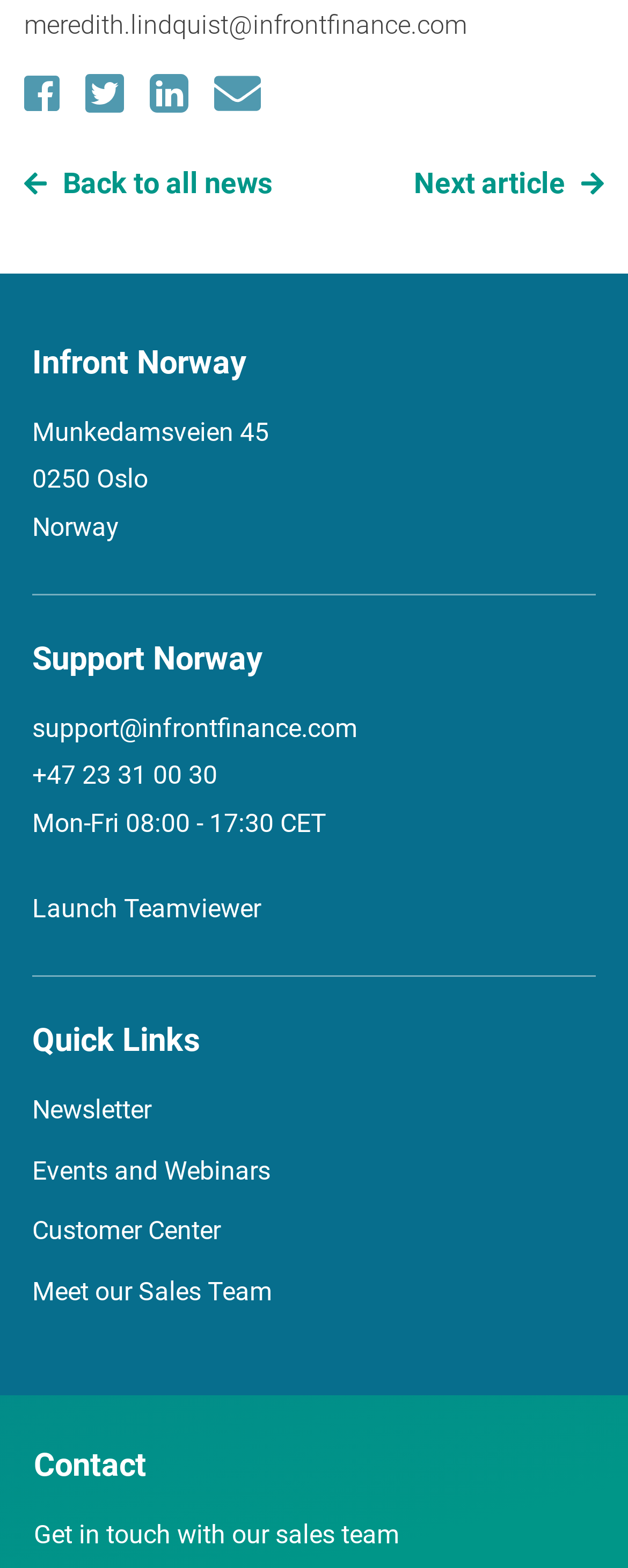Examine the screenshot and answer the question in as much detail as possible: What is the address of Infront Norway?

The address of Infront Norway can be found in the middle of the webpage, which is 'Munkedamsveien 45, 0250 Oslo'.